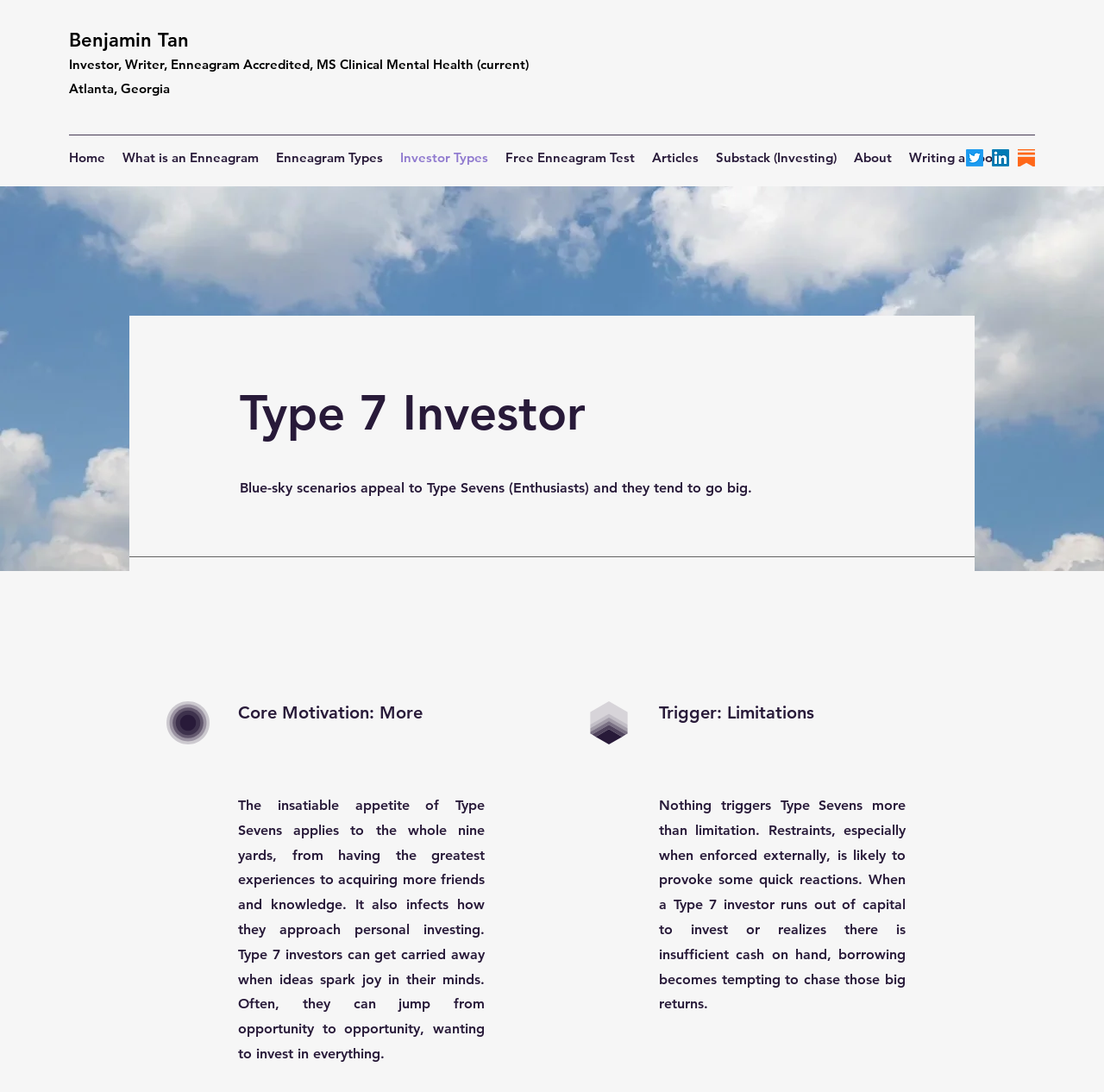Locate the bounding box coordinates of the element's region that should be clicked to carry out the following instruction: "Follow the author on Twitter". The coordinates need to be four float numbers between 0 and 1, i.e., [left, top, right, bottom].

[0.875, 0.137, 0.891, 0.153]